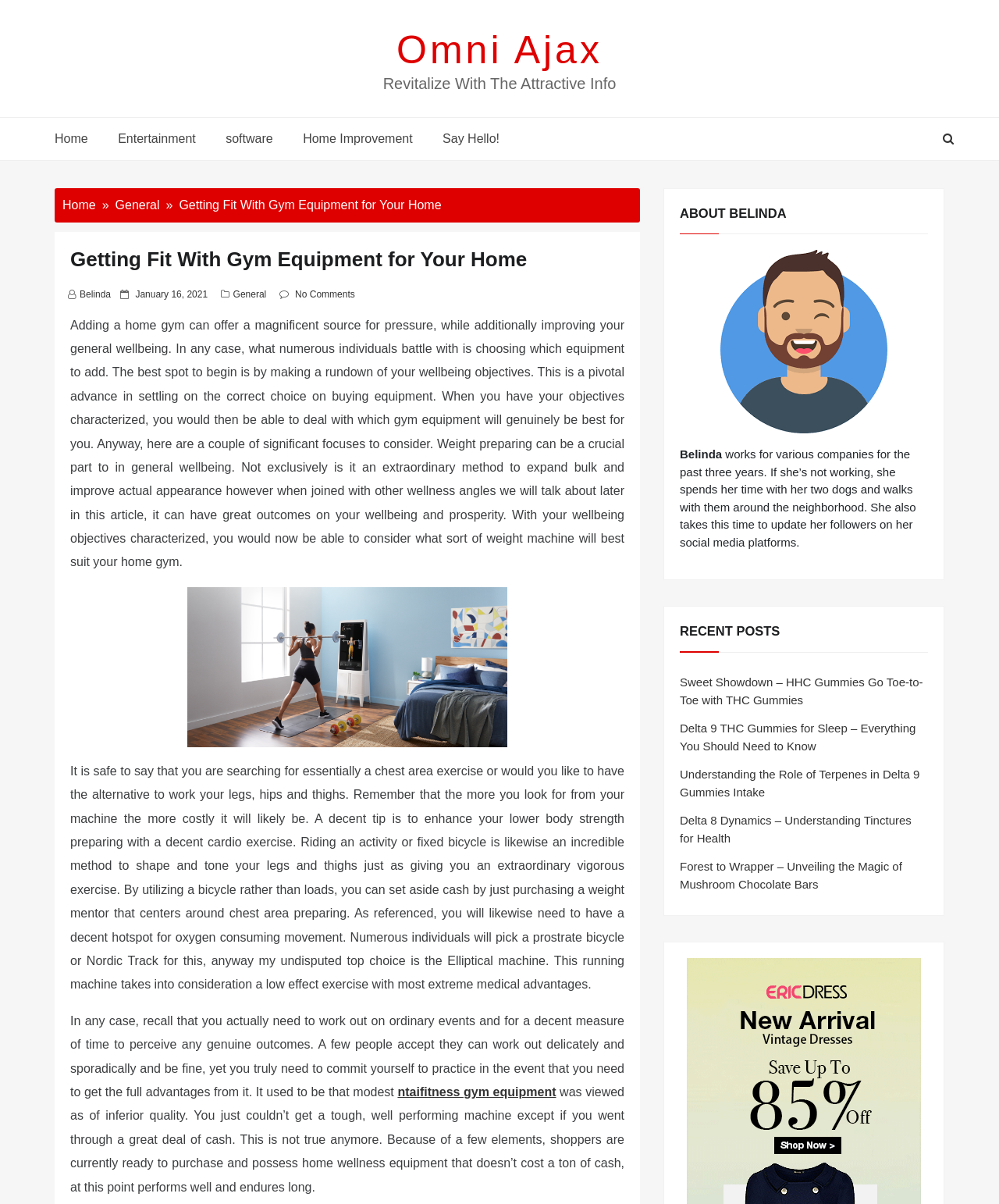Carefully observe the image and respond to the question with a detailed answer:
What is the name of the machine recommended for cardio exercises?

The text recommends the Elliptical machine as a good option for cardio exercises, stating that it provides a low-impact workout with maximum health benefits.